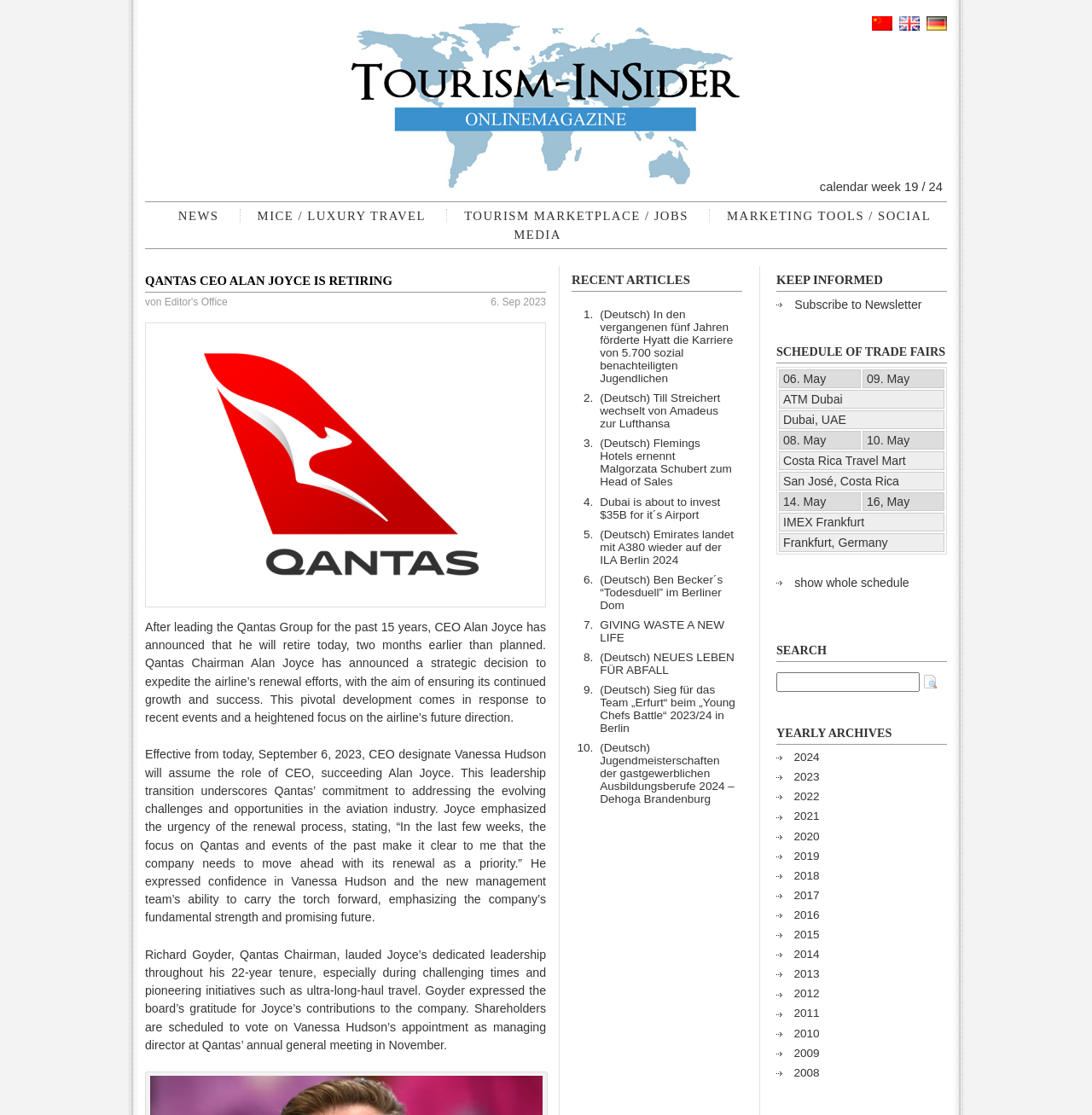Can you give a comprehensive explanation to the question given the content of the image?
What is the name of the CEO who is retiring?

The webpage mentions that 'After leading the Qantas Group for the past 15 years, CEO Alan Joyce has announced that he will retire today, two months earlier than planned.' Therefore, the name of the CEO who is retiring is Alan Joyce.